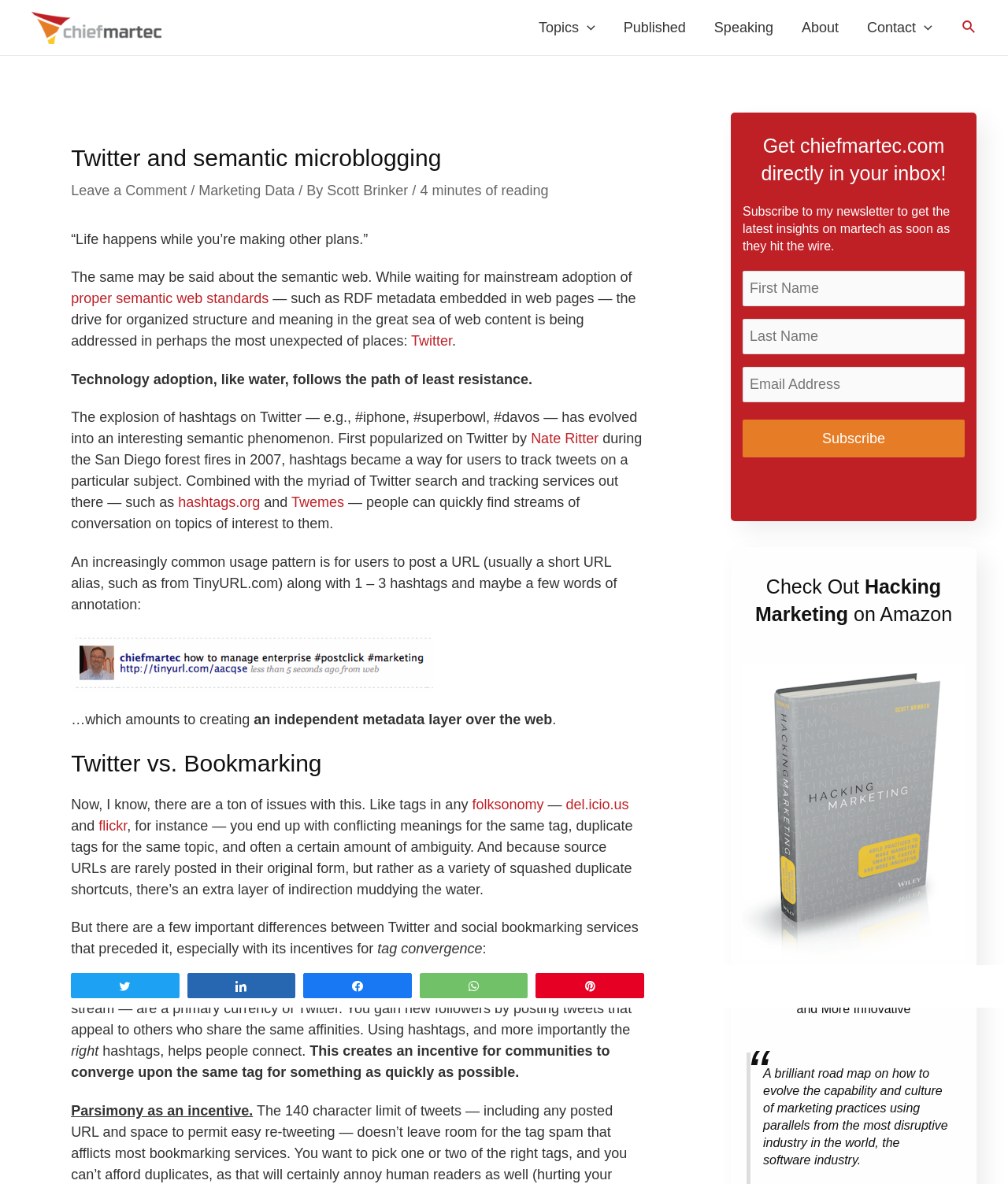What is the incentive for communities to converge upon the same tag?
Please answer the question as detailed as possible.

The article mentions that followers are a primary currency of Twitter, and using hashtags helps people connect, which creates an incentive for communities to converge upon the same tag.